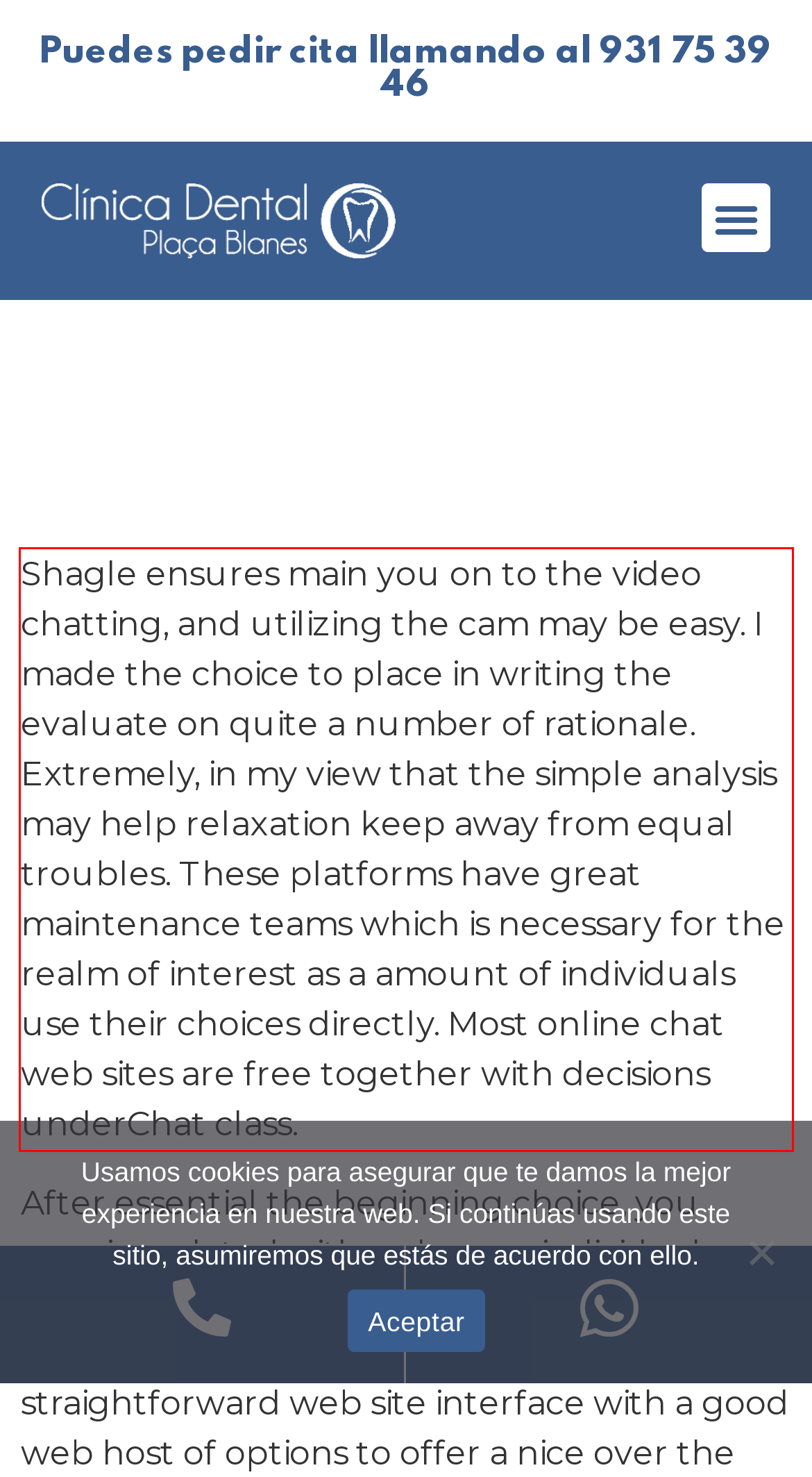Identify and transcribe the text content enclosed by the red bounding box in the given screenshot.

Shagle ensures main you on to the video chatting, and utilizing the cam may be easy. I made the choice to place in writing the evaluate on quite a number of rationale. Extremely, in my view that the simple analysis may help relaxation keep away from equal troubles. These platforms have great maintenance teams which is necessary for the realm of interest as a amount of individuals use their choices directly. Most online chat web sites are free together with decisions underChat class.